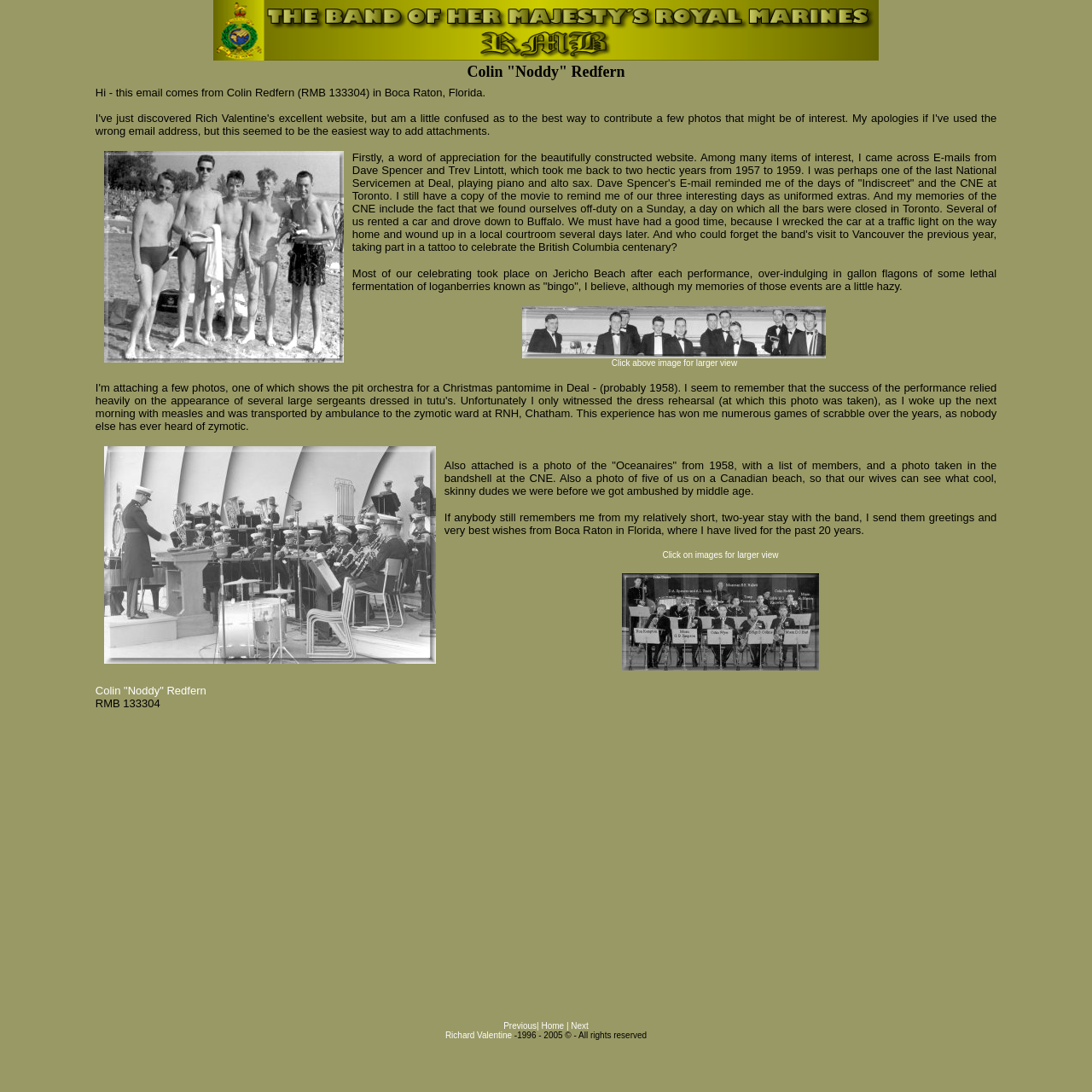Give a detailed overview of the webpage's appearance and contents.

The webpage is about Colin Redfern, a former National Serviceman at Deal, who is sharing his memories and experiences. At the top of the page, there is a small image and a table with his name, "Colin 'Noddy' Redfern". Below this, there is a larger table that takes up most of the page, containing a long text written by Colin Redfern himself. The text is divided into several paragraphs, each describing a different memory or experience from his time in the band.

The text is accompanied by several images, which are scattered throughout the page. There are four images in total, each with a link to a larger version. The images appear to be related to Colin's experiences, showing the band, a Christmas pantomime, and a group of friends on a Canadian beach.

At the bottom of the page, there is a navigation table with links to "Previous", "Home", and "Next" pages, as well as a link to the website owner, Richard Valentine, and a copyright notice.

Overall, the webpage has a personal and nostalgic tone, with Colin Redfern sharing his memories and experiences from his time in the band. The layout is simple and easy to follow, with a clear structure and plenty of white space to make the text and images easy to read.